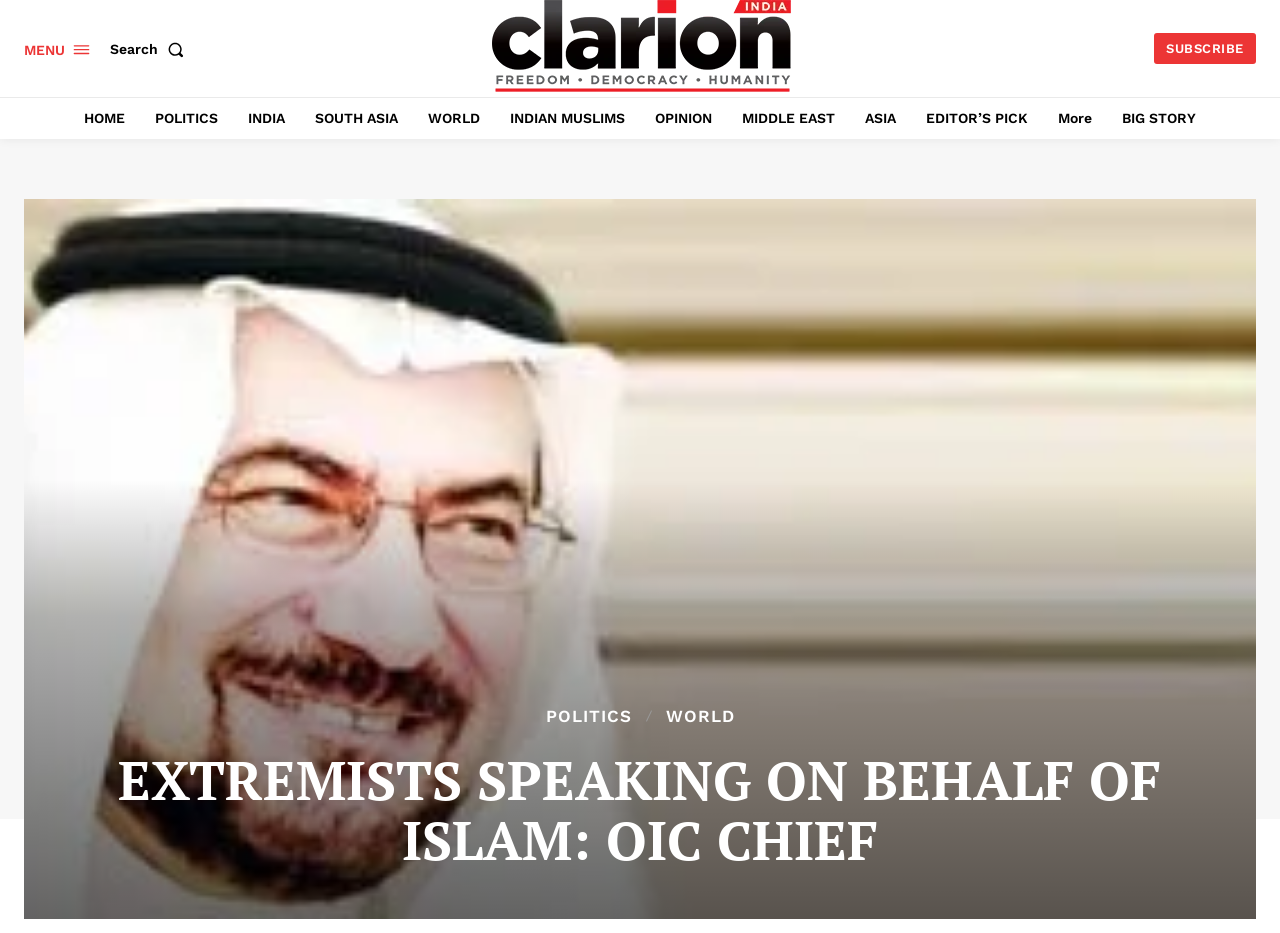Give a detailed explanation of the elements present on the webpage.

The webpage appears to be a news article from Clarion India, with a focus on a statement made by the Organization of Islamic Cooperation (OIC) regarding extremist voices hijacking Islam. 

At the top left corner, there is a menu link and a small image beside it. Next to these elements, a search button is located, accompanied by another small image. 

The website's logo, "Clarion India", is situated at the top center, with a link to the homepage. 

On the top right corner, a "SUBSCRIBE" link is present. 

Below the logo, a navigation menu is displayed, featuring links to various sections such as "HOME", "POLITICS", "INDIA", "SOUTH ASIA", "WORLD", "INDIAN MUSLIMS", "OPINION", "MIDDLE EAST", "ASIA", "EDITOR'S PICK", and "More". 

The main content of the webpage is an article with the title "EXTREMISTS SPEAKING ON BEHALF OF ISLAM: OIC CHIEF", which is prominently displayed in the middle of the page. 

At the bottom of the page, there are additional links to related news categories, including "POLITICS" and "WORLD", which are likely related to the main article.